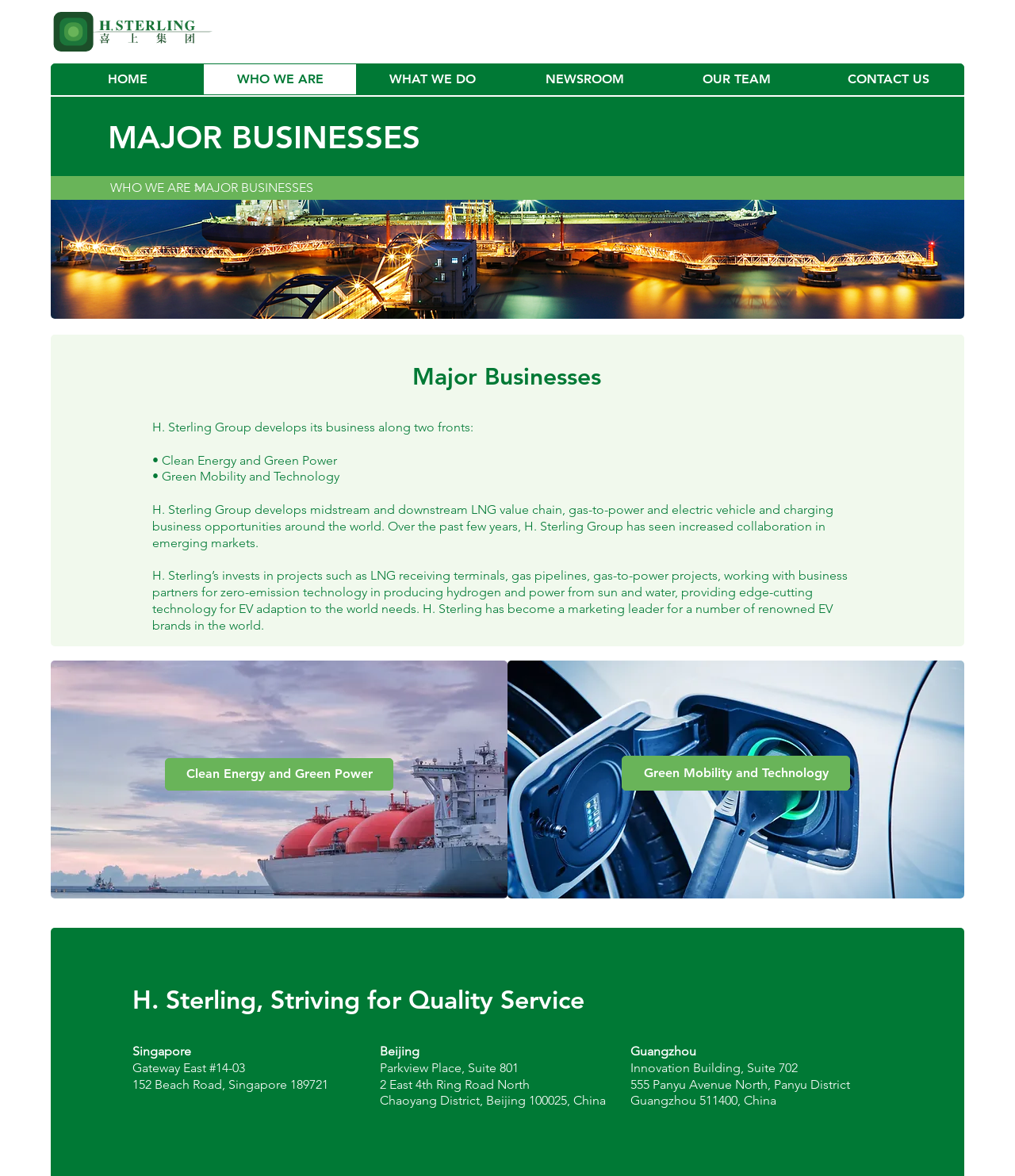Provide the bounding box coordinates of the area you need to click to execute the following instruction: "Click on the WHO WE ARE link".

[0.201, 0.055, 0.351, 0.08]